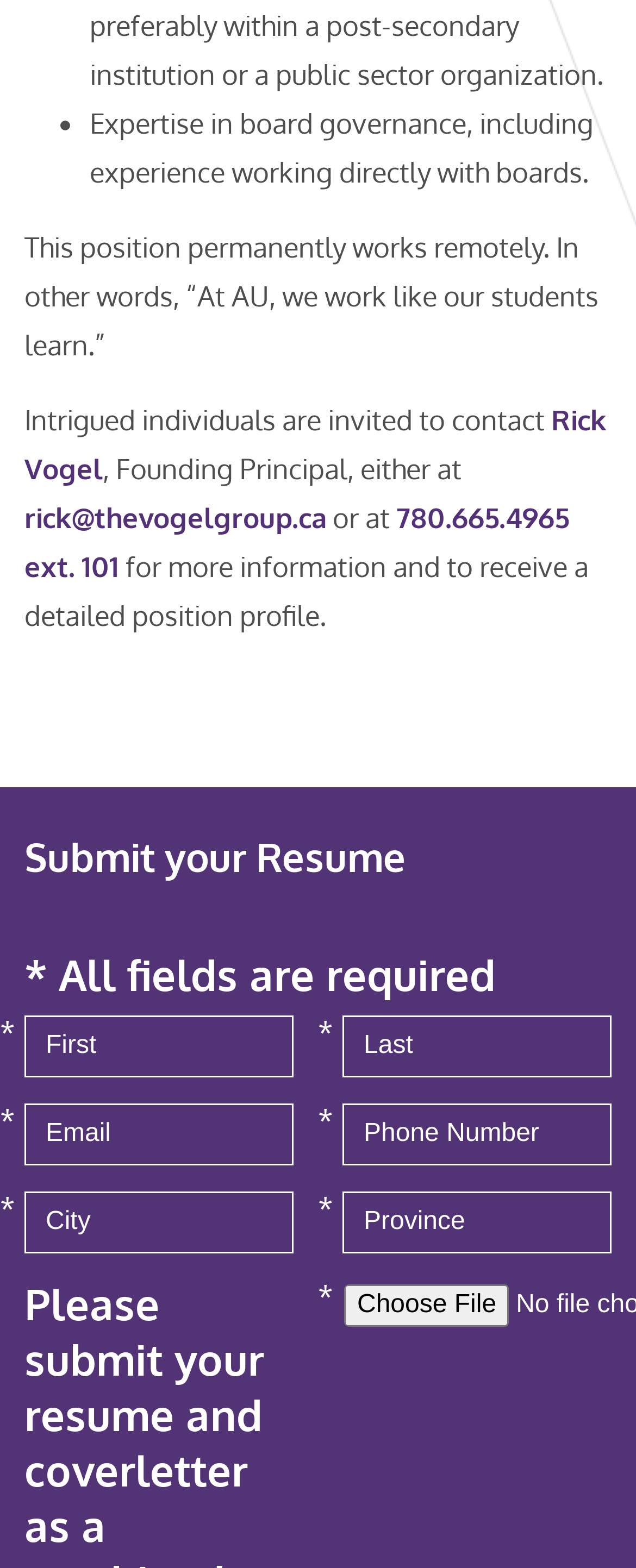Locate the UI element described by parent_node: * name="Field23" placeholder="First" and provide its bounding box coordinates. Use the format (top-left x, top-left y, bottom-right x, bottom-right y) with all values as floating point numbers between 0 and 1.

[0.038, 0.647, 0.462, 0.687]